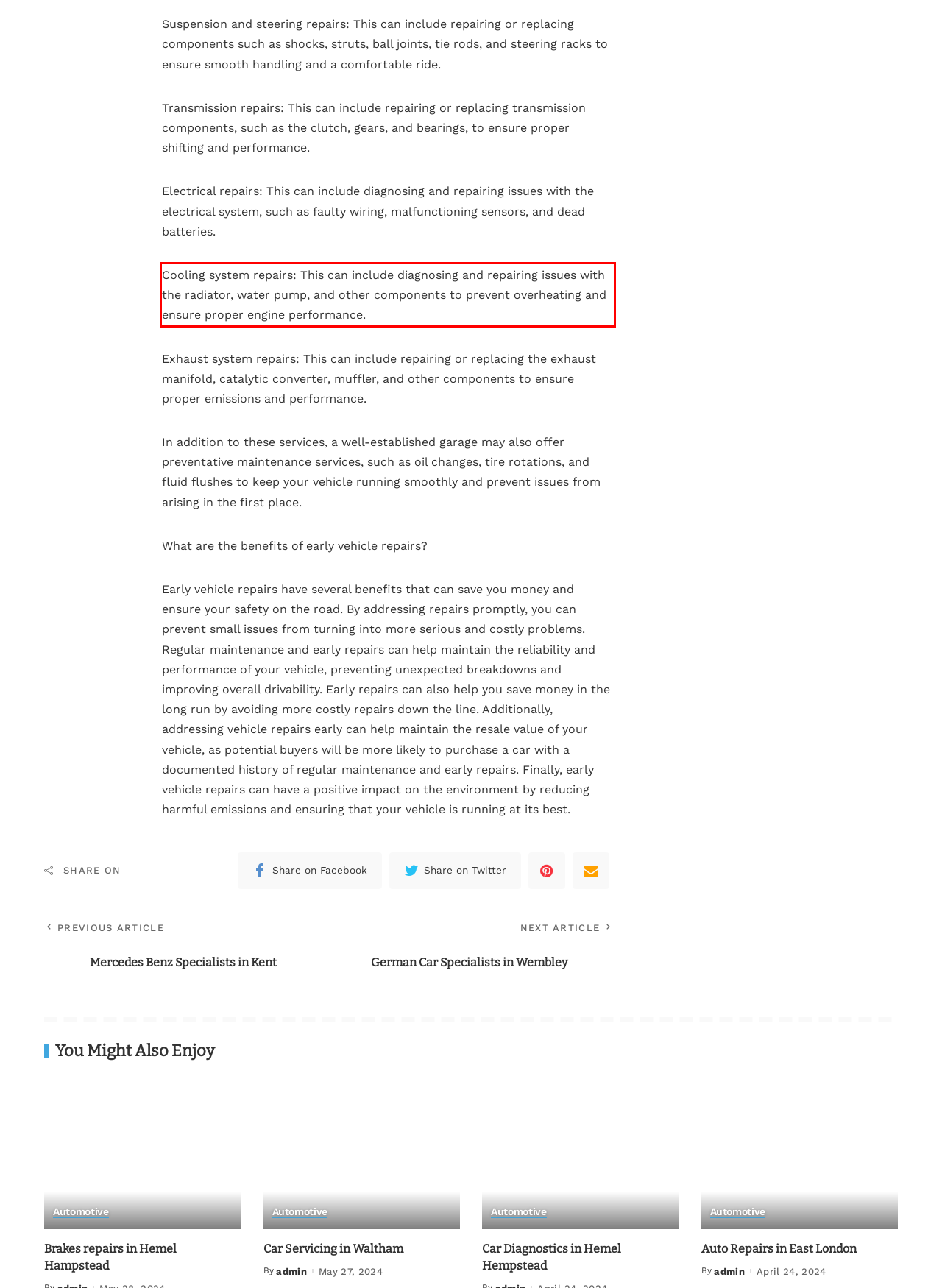Given a screenshot of a webpage with a red bounding box, please identify and retrieve the text inside the red rectangle.

Cooling system repairs: This can include diagnosing and repairing issues with the radiator, water pump, and other components to prevent overheating and ensure proper engine performance.